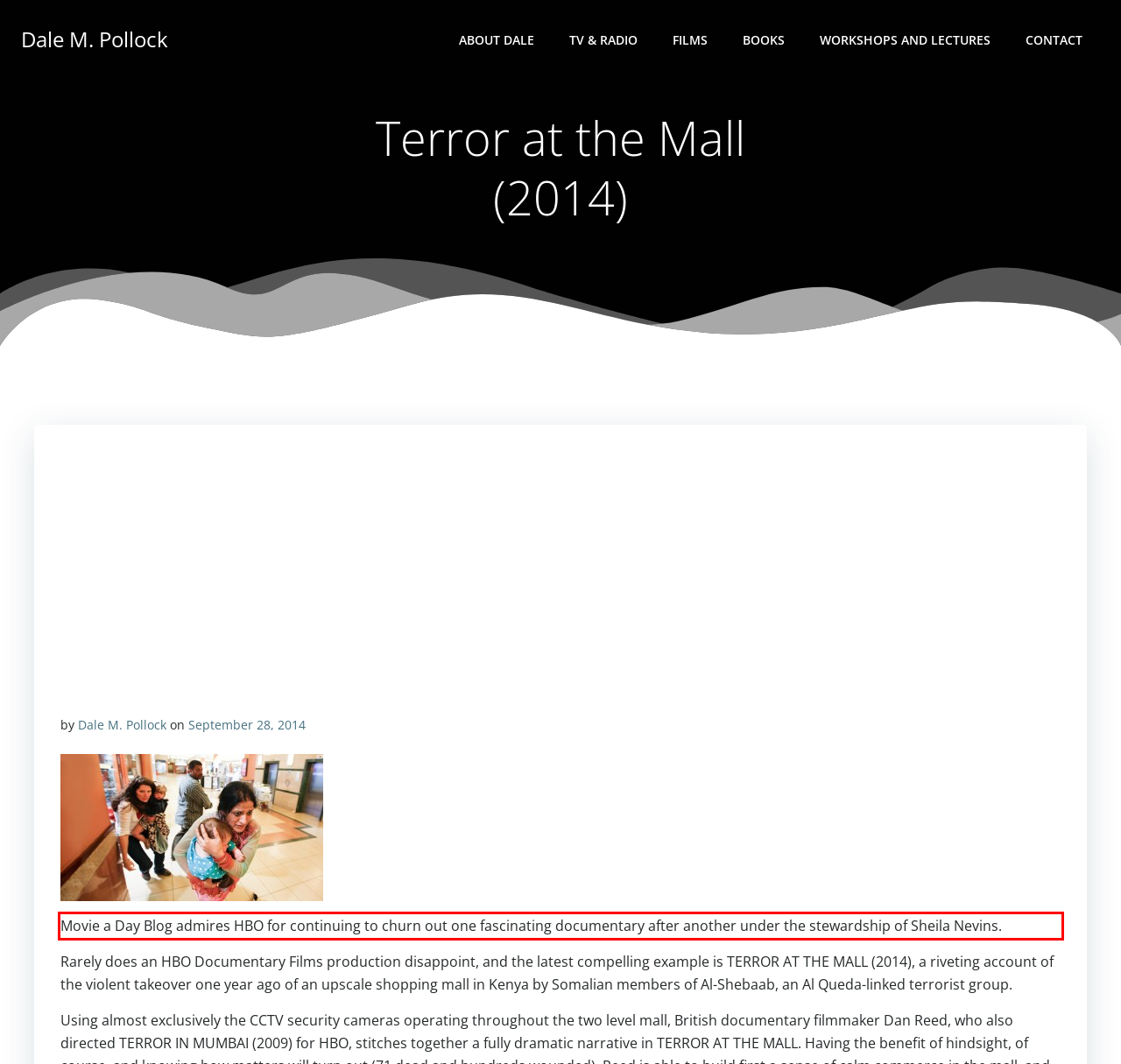Analyze the screenshot of a webpage where a red rectangle is bounding a UI element. Extract and generate the text content within this red bounding box.

Movie a Day Blog admires HBO for continuing to churn out one fascinating documentary after another under the stewardship of Sheila Nevins.